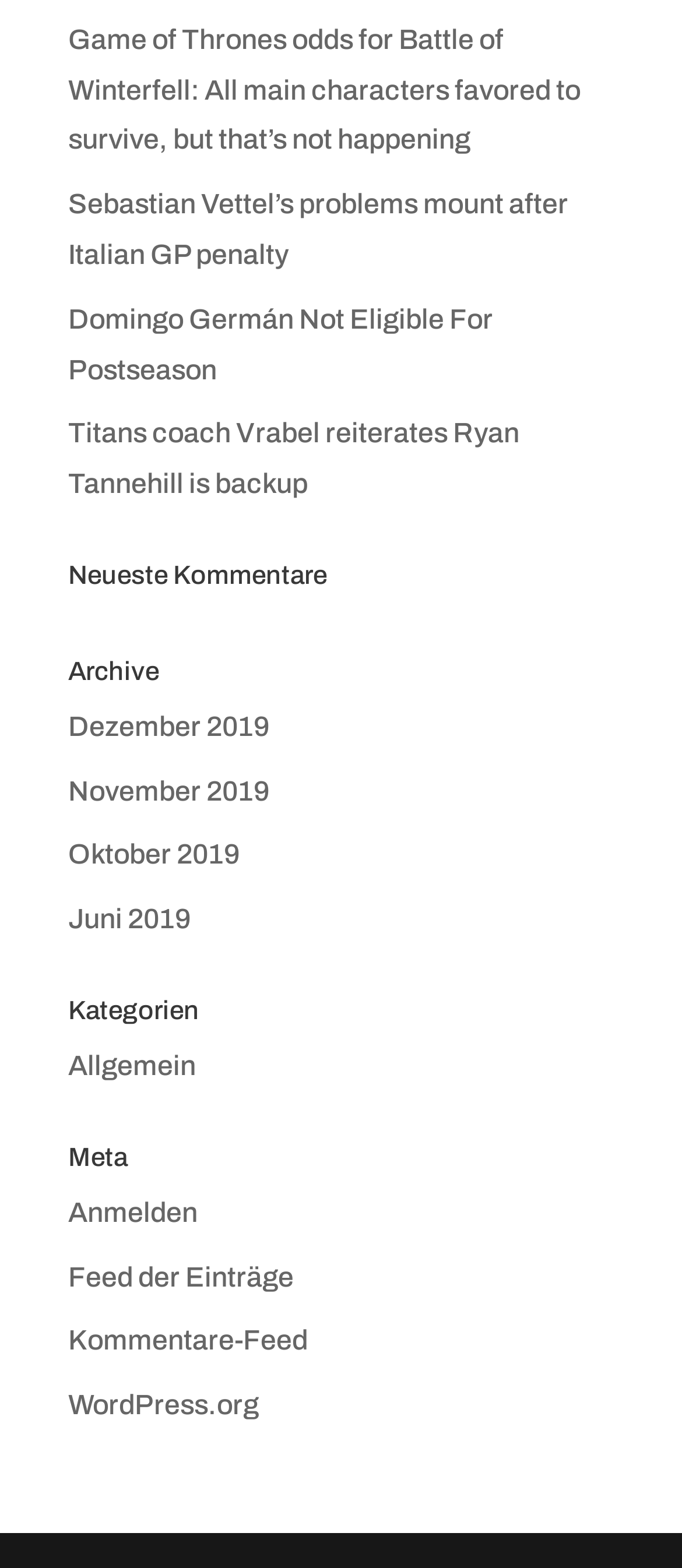Identify the bounding box coordinates of the part that should be clicked to carry out this instruction: "View WordPress.org".

[0.1, 0.887, 0.379, 0.906]